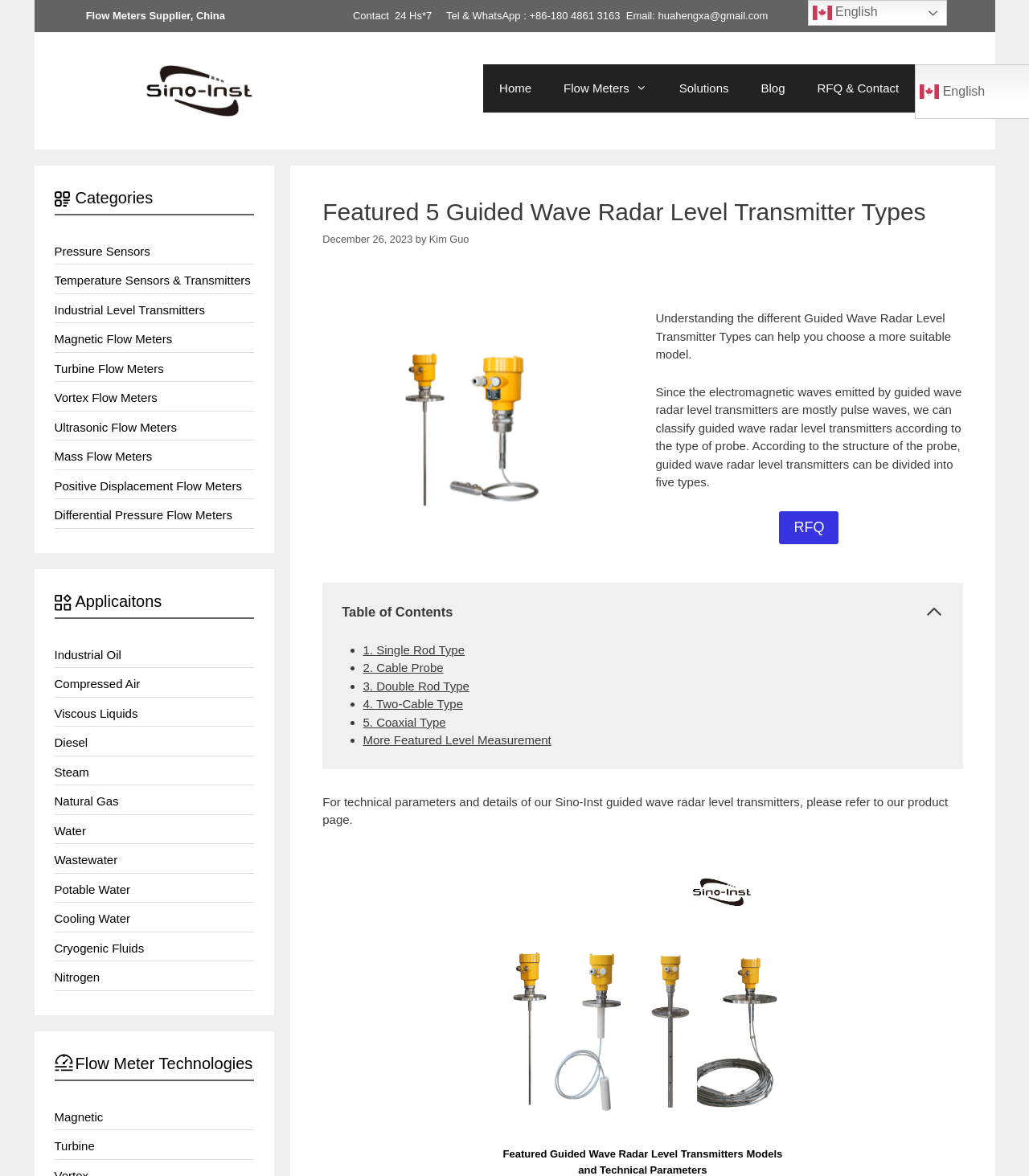Identify the text that serves as the heading for the webpage and generate it.

Featured 5 Guided Wave Radar Level Transmitter Types